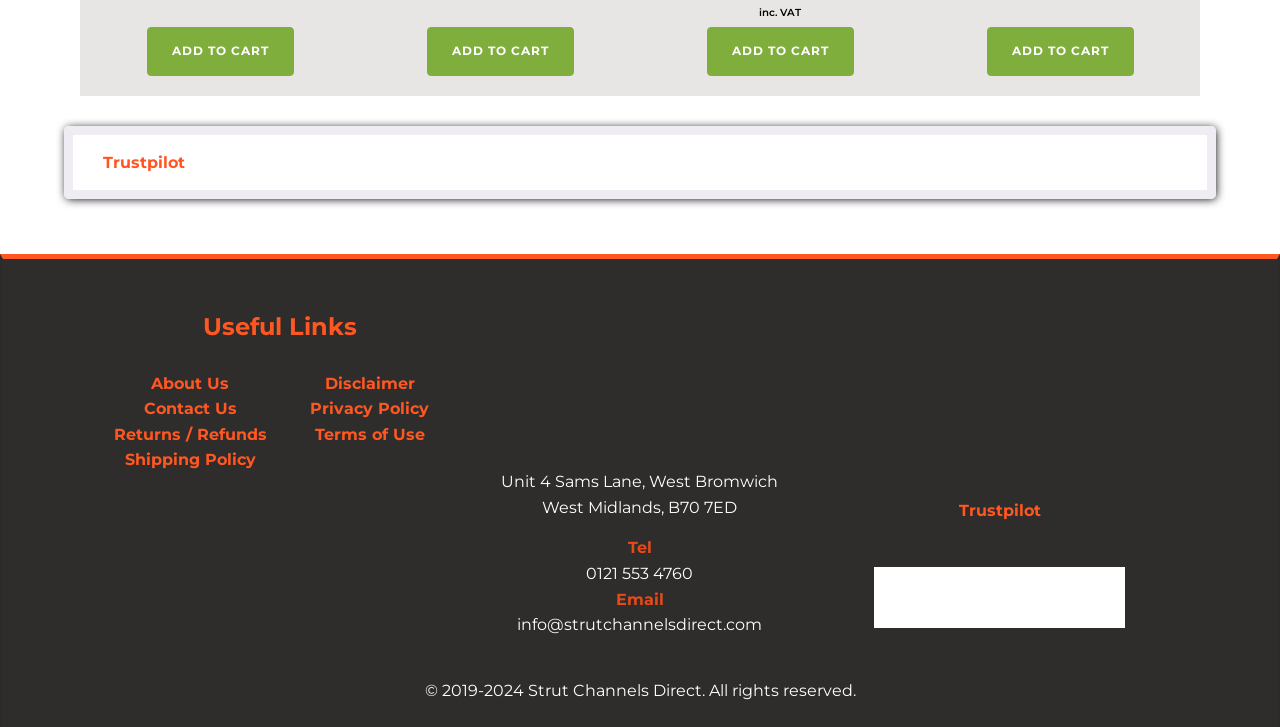Based on the image, please elaborate on the answer to the following question:
What is the rating platform?

The rating platform can be found at the top and bottom of the page, with a link to Trustpilot, which is a review and rating website.